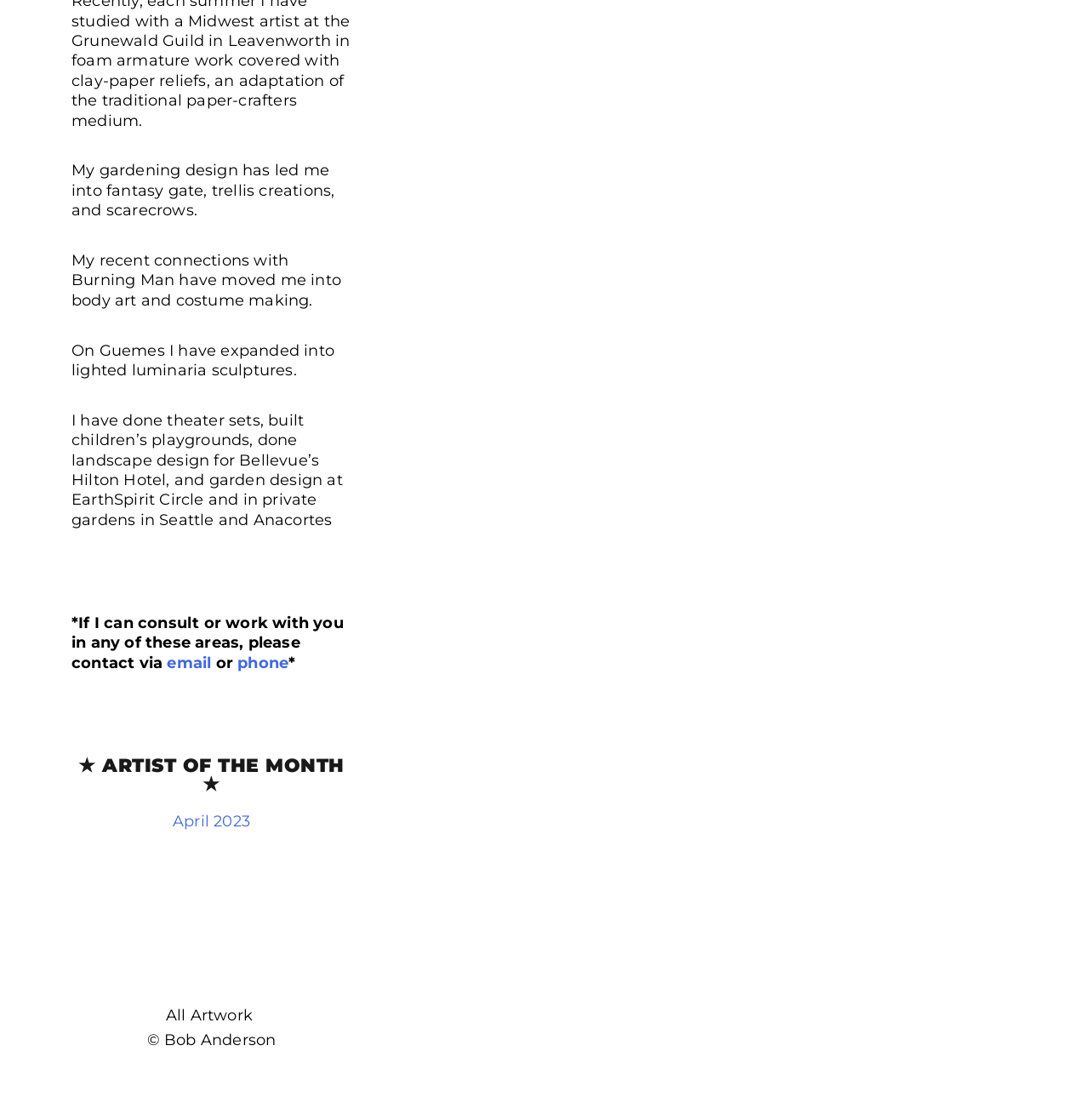How many art pieces are displayed on the webpage?
Based on the screenshot, provide a one-word or short-phrase response.

9